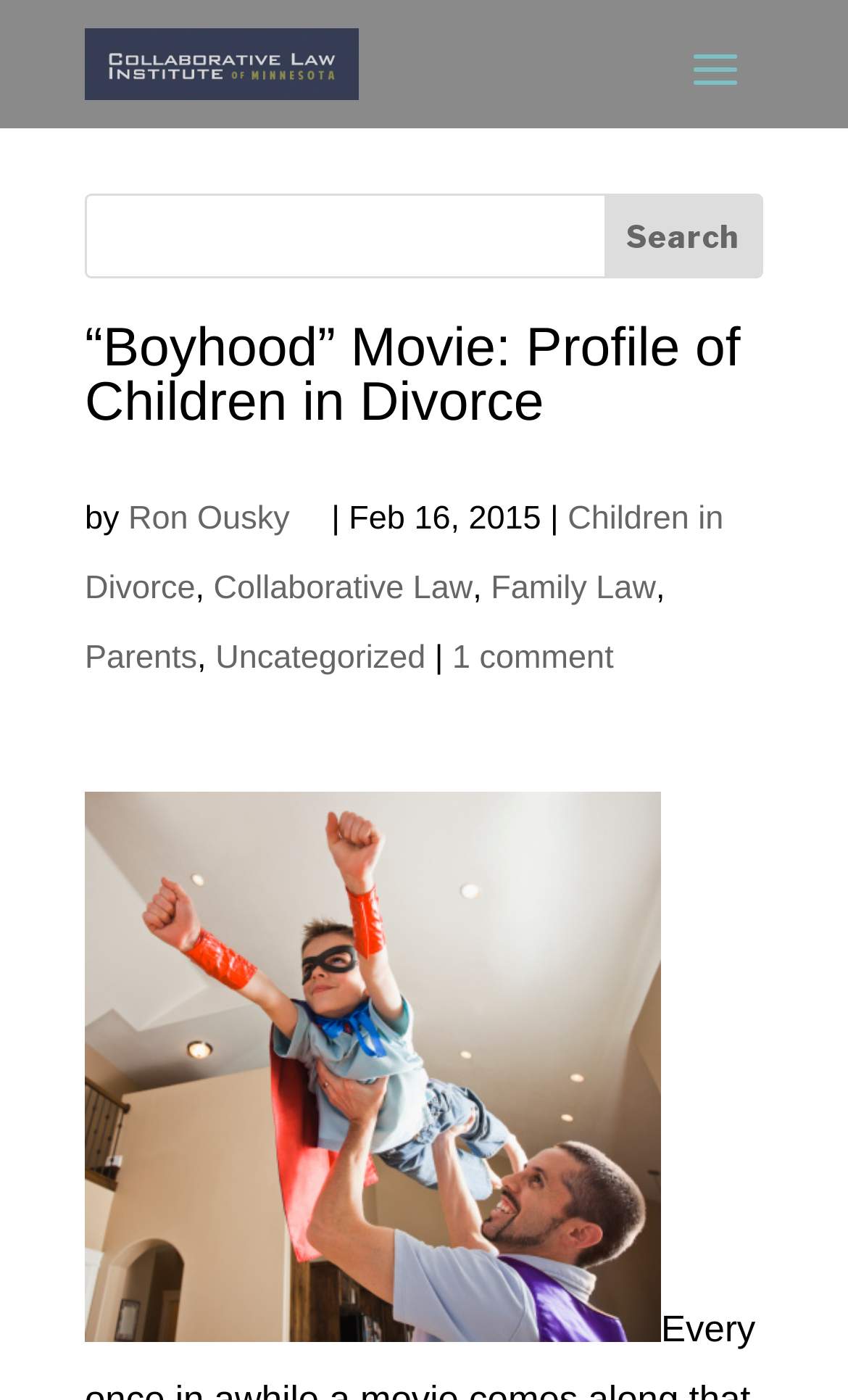Using the element description Children in Divorce, predict the bounding box coordinates for the UI element. Provide the coordinates in (top-left x, top-left y, bottom-right x, bottom-right y) format with values ranging from 0 to 1.

[0.1, 0.358, 0.853, 0.449]